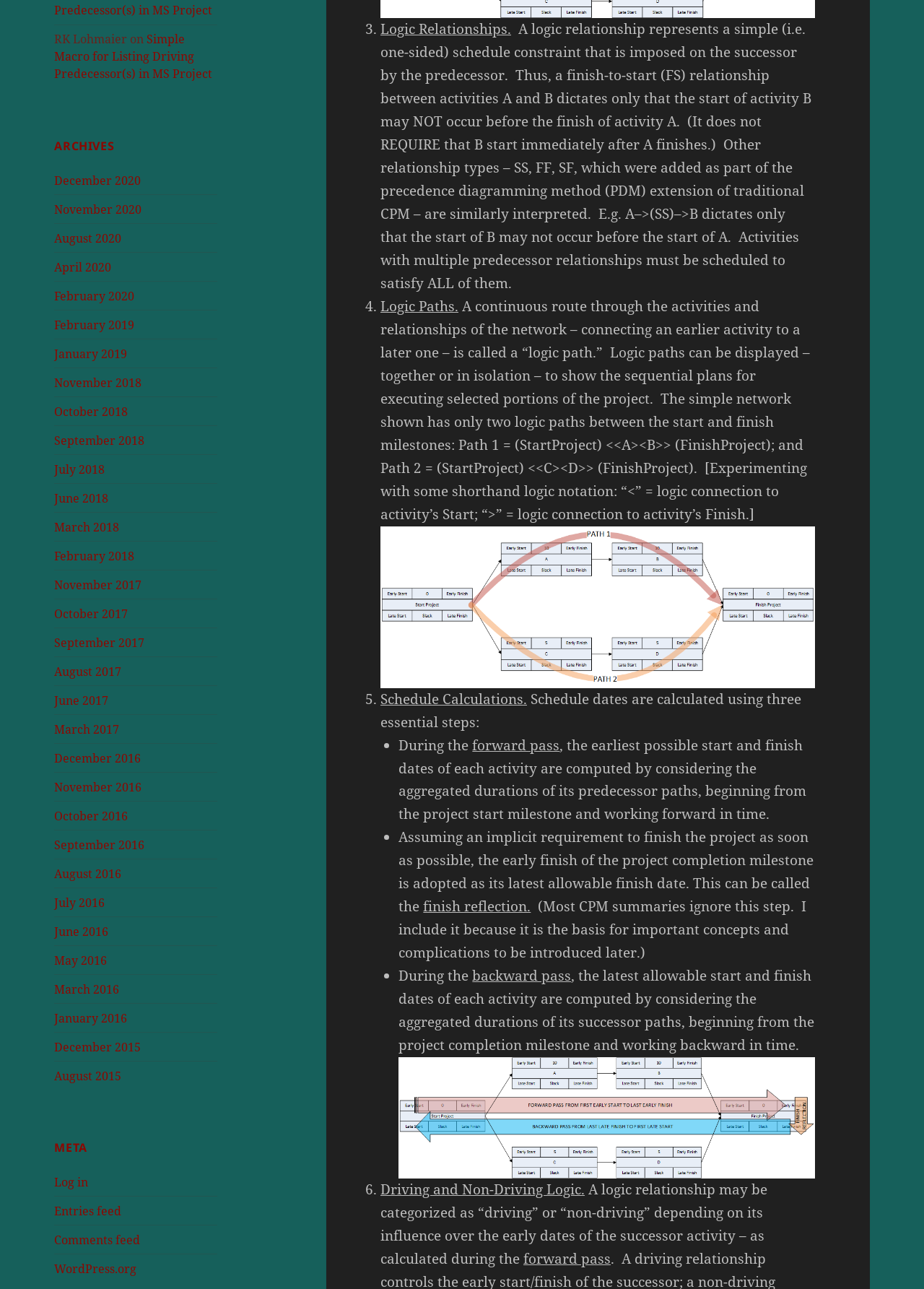What is the purpose of the backward pass in schedule calculations?
Please respond to the question with a detailed and thorough explanation.

The backward pass is the third step in schedule calculations, where the latest allowable start and finish dates of each activity are computed by considering the aggregated durations of its successor paths, beginning from the project completion milestone and working backward in time.